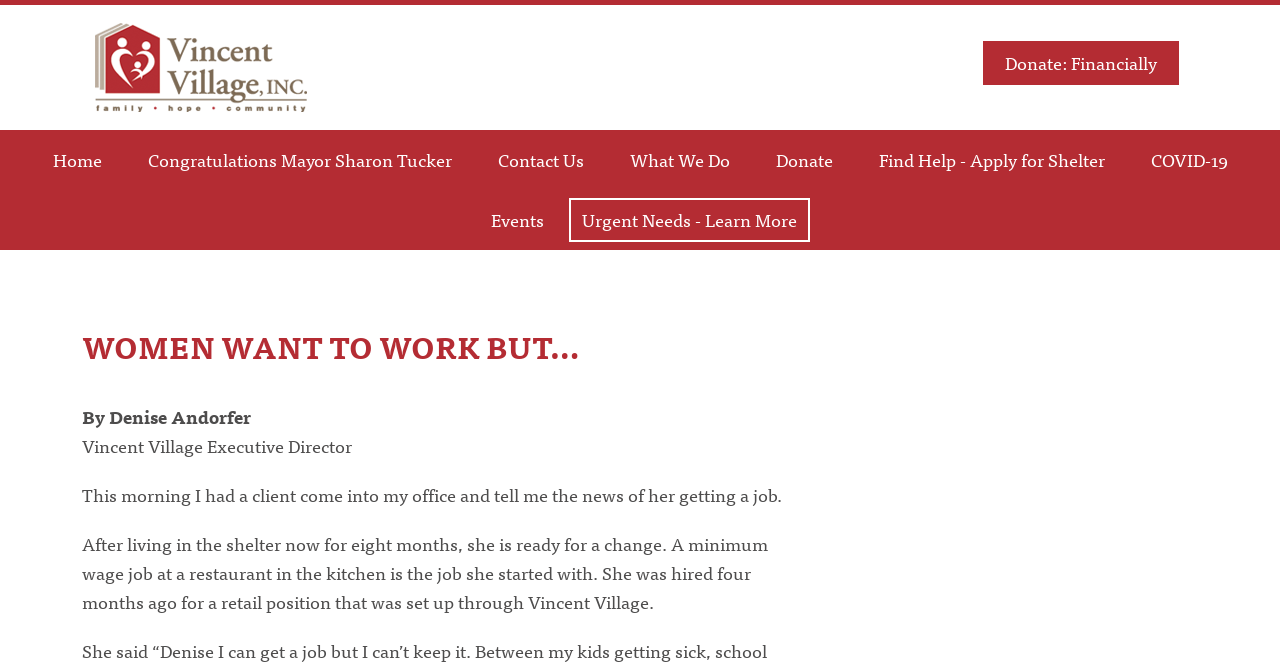Using the image as a reference, answer the following question in as much detail as possible:
What is the location of the link 'Donate: Financially' on the webpage?

I found the answer by looking at the bounding box coordinates of the link element 'Donate: Financially', which has a y1 value of 0.061 and an x1 value of 0.768, indicating that it is located at the top right of the webpage.